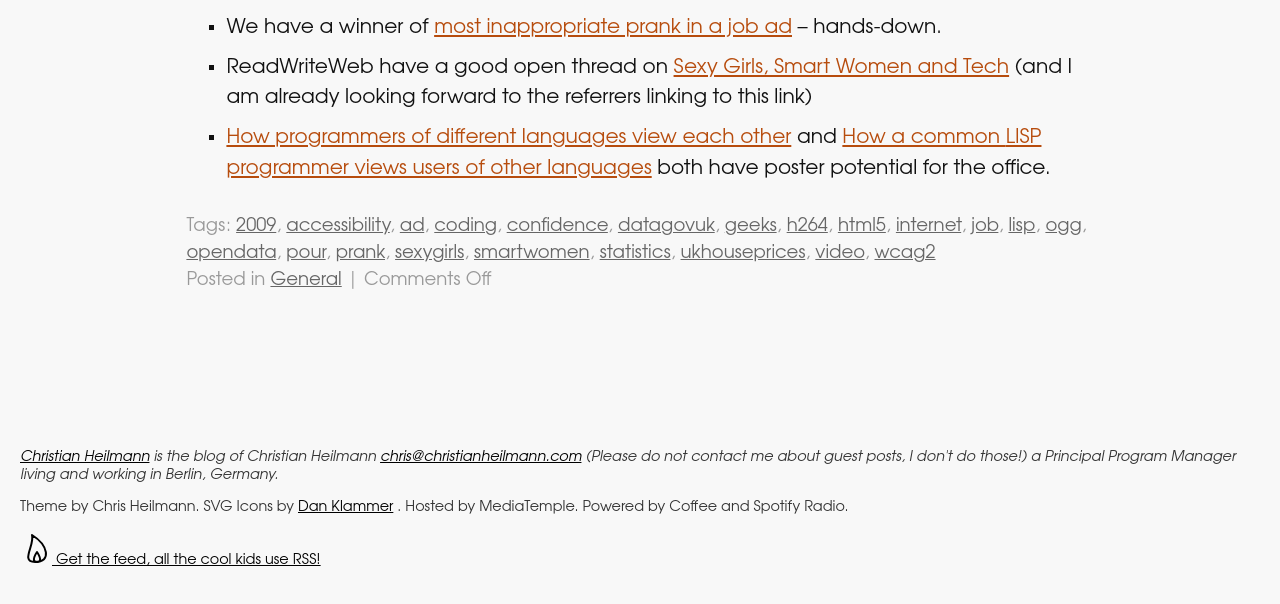Specify the bounding box coordinates of the region I need to click to perform the following instruction: "Click on the link '2009'". The coordinates must be four float numbers in the range of 0 to 1, i.e., [left, top, right, bottom].

[0.184, 0.361, 0.216, 0.391]